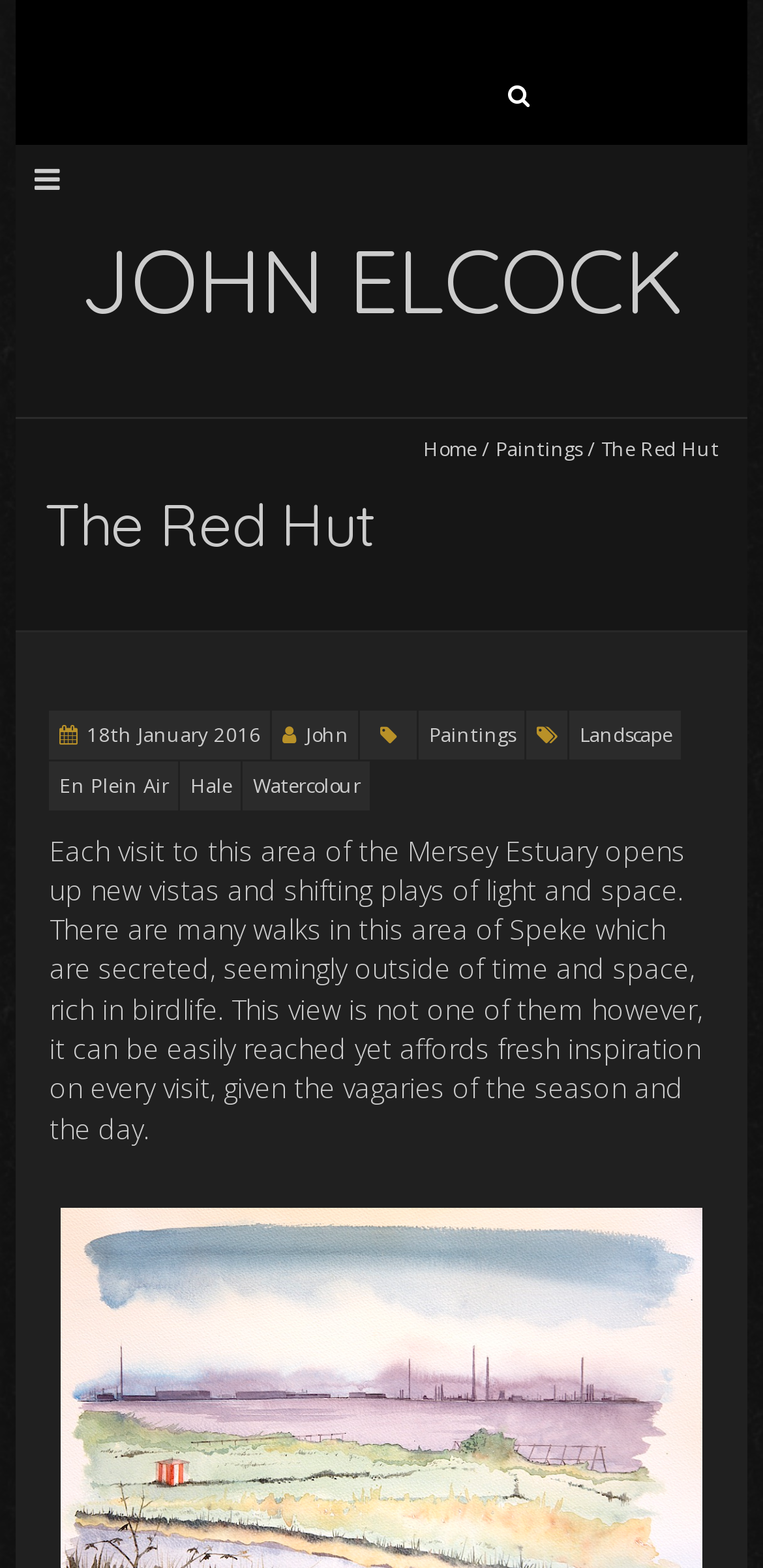Explain the webpage's layout and main content in detail.

The webpage is about a watercolour painting by John Elcock, titled "The Red Hut, Speke". At the top, there is a search bar with a label "Search for:" and a search button. Below the search bar, there is a large heading "JOHN ELCOCK" that spans almost the entire width of the page.

On the top-right corner, there are navigation links, including "Home", "Paintings", and "The Red Hut". Below these links, there is a heading "The Red Hut" that is slightly smaller than the "JOHN ELCOCK" heading.

The main content of the page is divided into two sections. On the left, there is a block of text that describes the inspiration behind the painting, mentioning the Mersey Estuary and the area of Speke. This text is quite long and takes up about half of the page's height.

On the right, there are several links and categories related to the painting, including "18th January 2016", "John", "Category", "Paintings", "Landscape", "En Plein Air", "Hale", and "Watercolour". These links are arranged vertically and take up about a quarter of the page's height.

At the bottom of the page, there is a link to a painting of the shoreline at Speke, showing a red hut and the Mersey Estuary. This link is accompanied by a brief description of the painting.